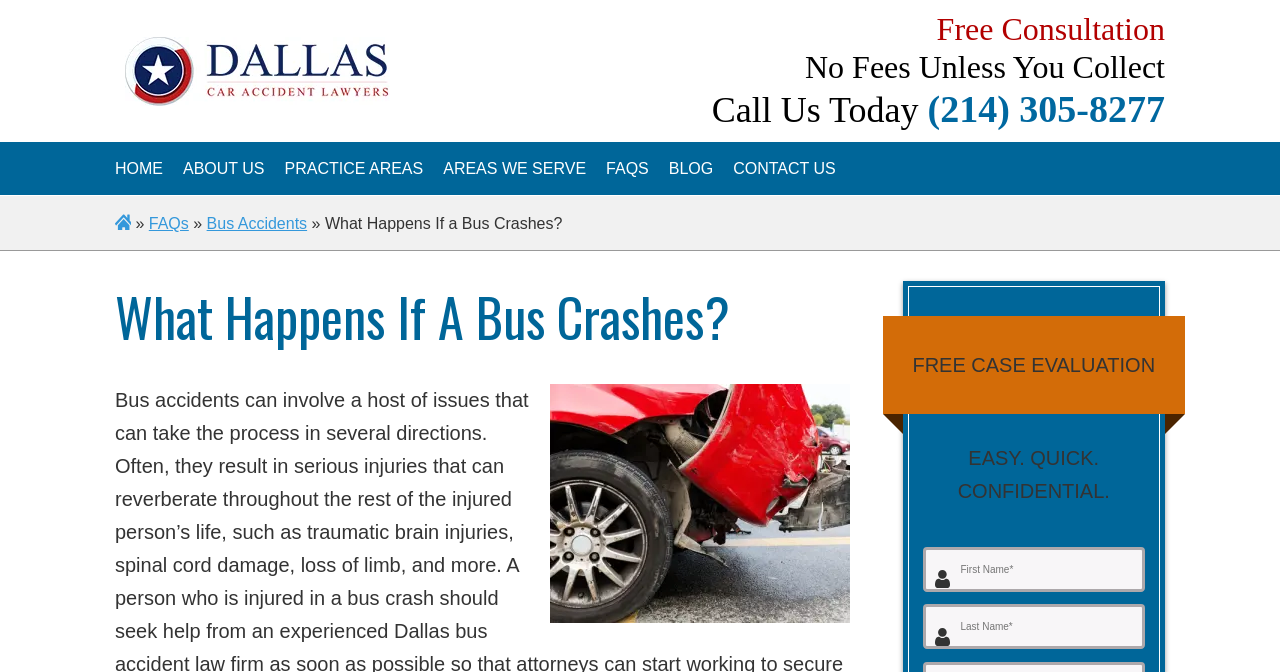Reply to the question with a single word or phrase:
What is the phone number to call for a free consultation?

(214) 305-8277